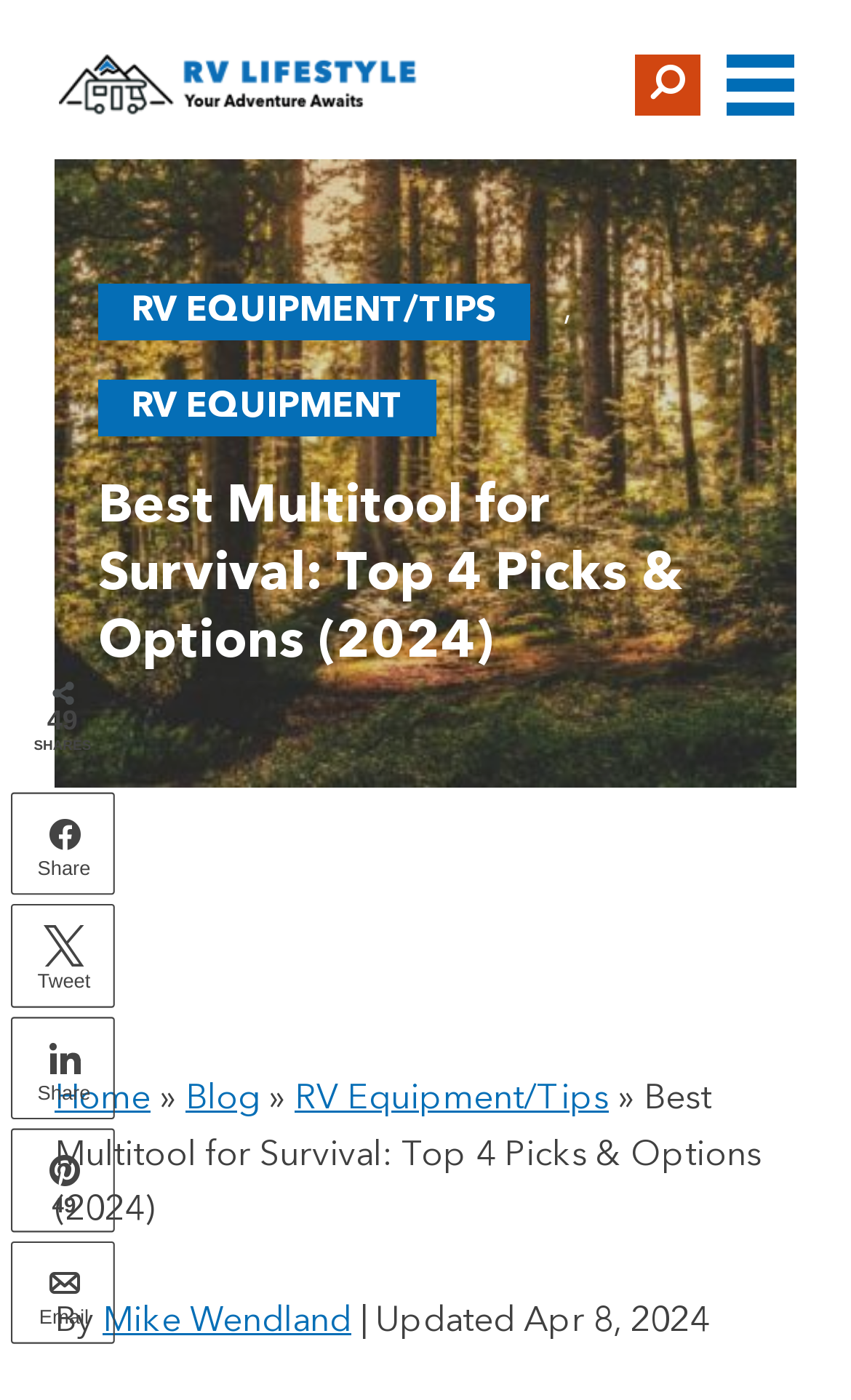Can you look at the image and give a comprehensive answer to the question:
What is the purpose of the links at the top?

The links at the top, including 'RV EQUIPMENT/TIPS' and 'RV EQUIPMENT', seem to be navigation links that allow users to browse related categories or topics.